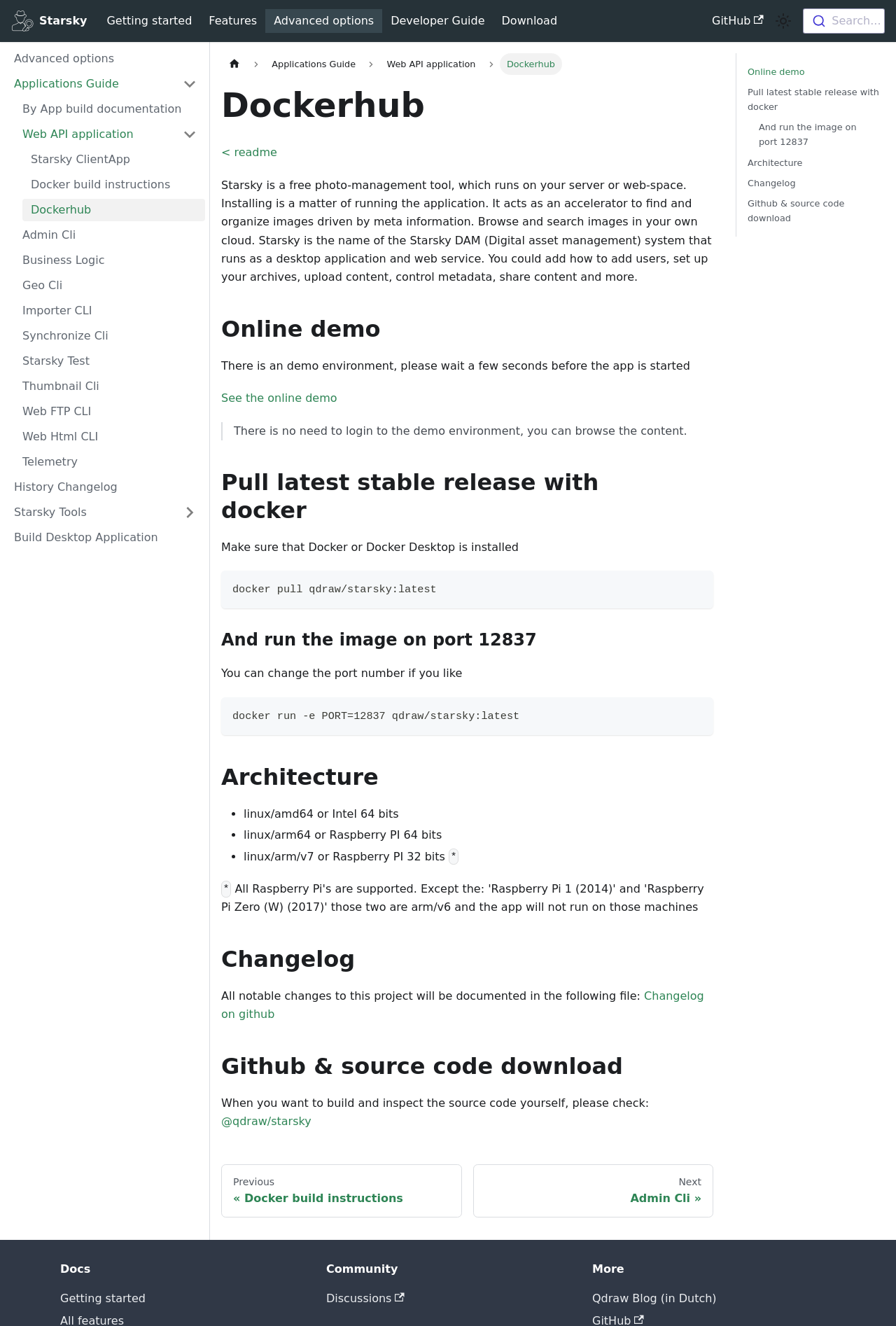Determine the bounding box coordinates of the clickable element necessary to fulfill the instruction: "Go to Getting started". Provide the coordinates as four float numbers within the 0 to 1 range, i.e., [left, top, right, bottom].

[0.11, 0.007, 0.224, 0.025]